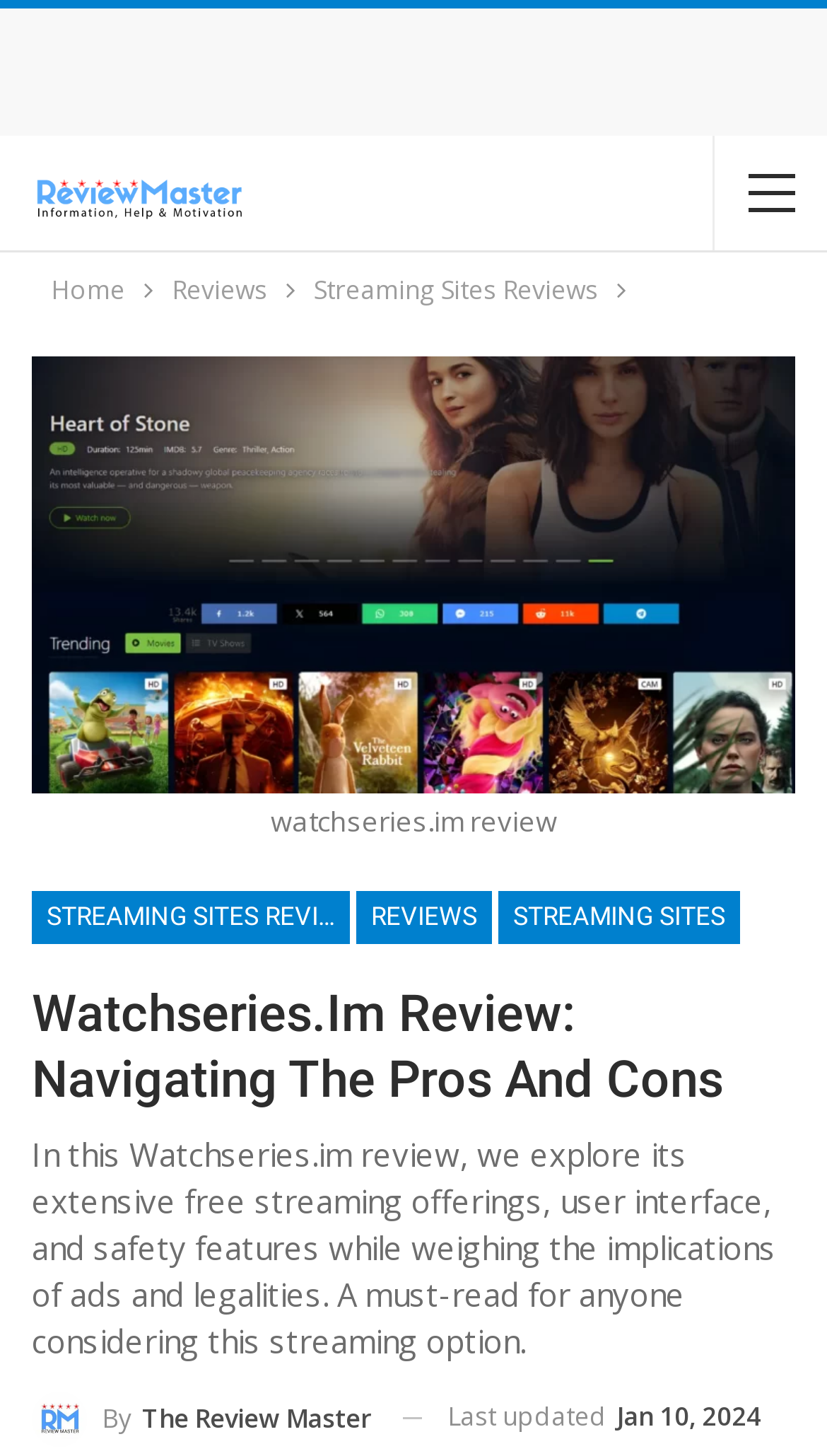What is the name of the website being reviewed?
Please elaborate on the answer to the question with detailed information.

The website being reviewed is watchseries.im, which is mentioned in the figure caption and the link text.